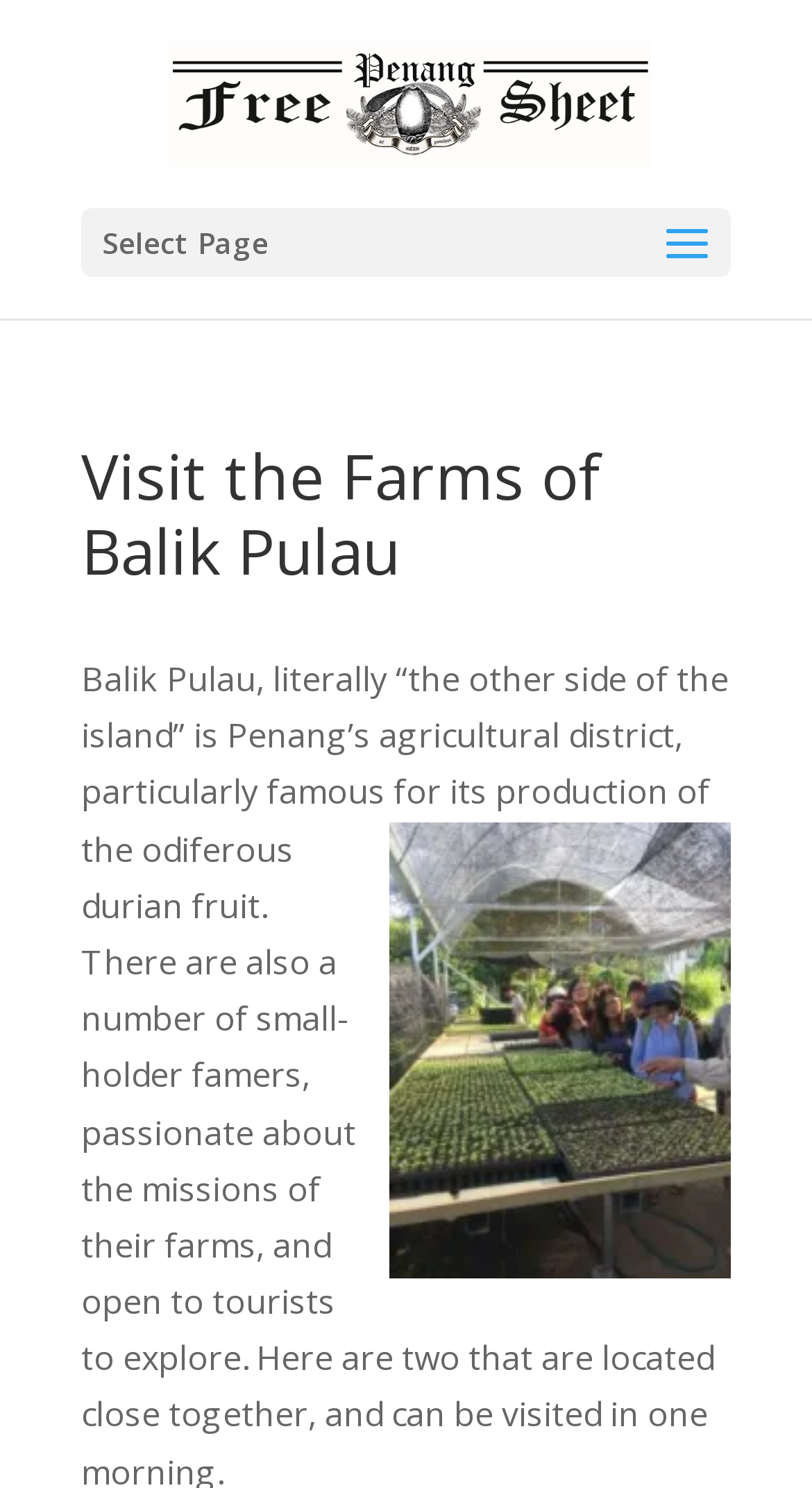Given the element description "alt="Penang Free Sheet"", identify the bounding box of the corresponding UI element.

[0.208, 0.052, 0.802, 0.083]